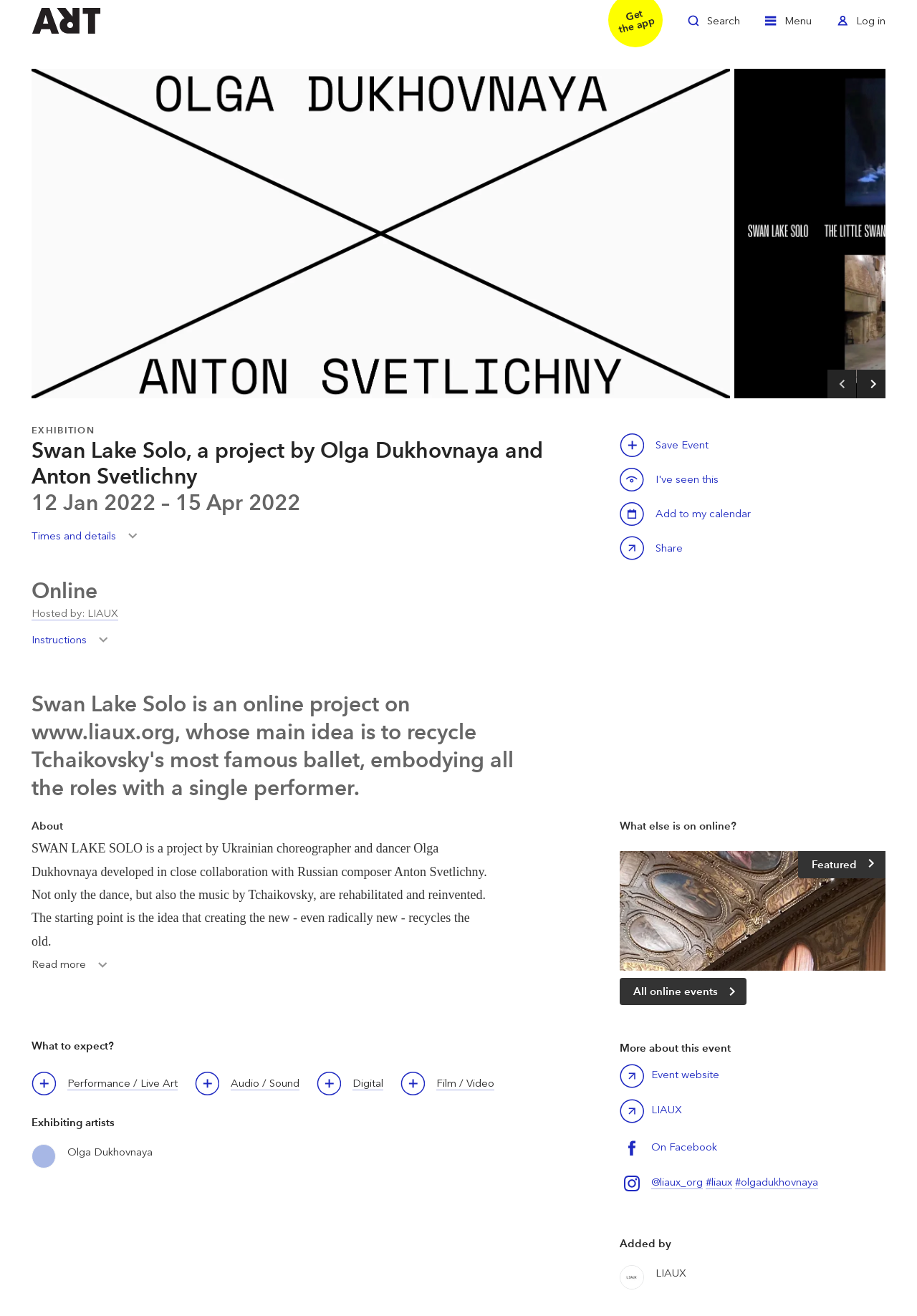Please identify the bounding box coordinates of the clickable area that will allow you to execute the instruction: "Go to the home page".

None